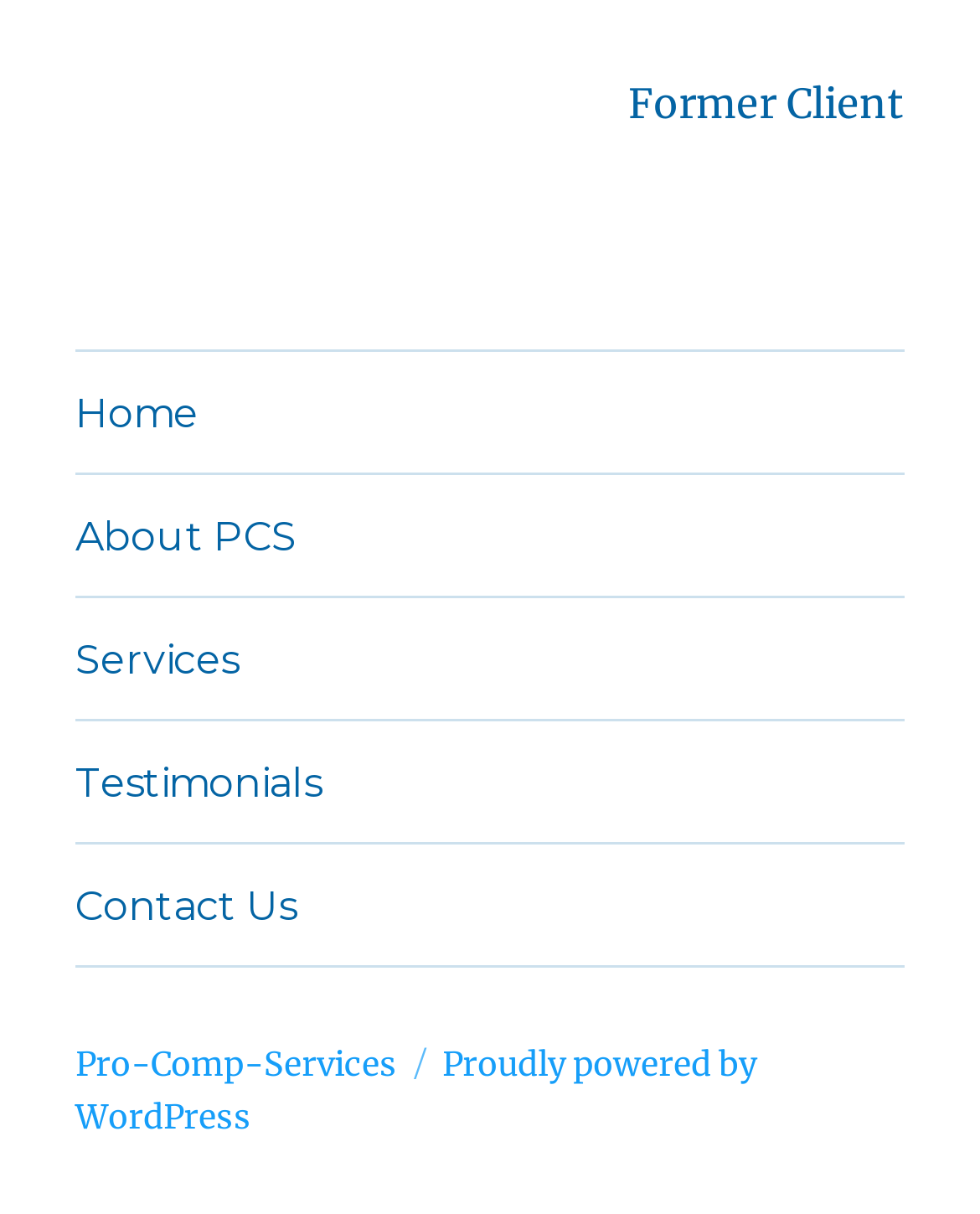Based on what you see in the screenshot, provide a thorough answer to this question: What platform is the website built on?

I found a link element with the text 'Proudly powered by WordPress' which indicates that the website is built on the WordPress platform.